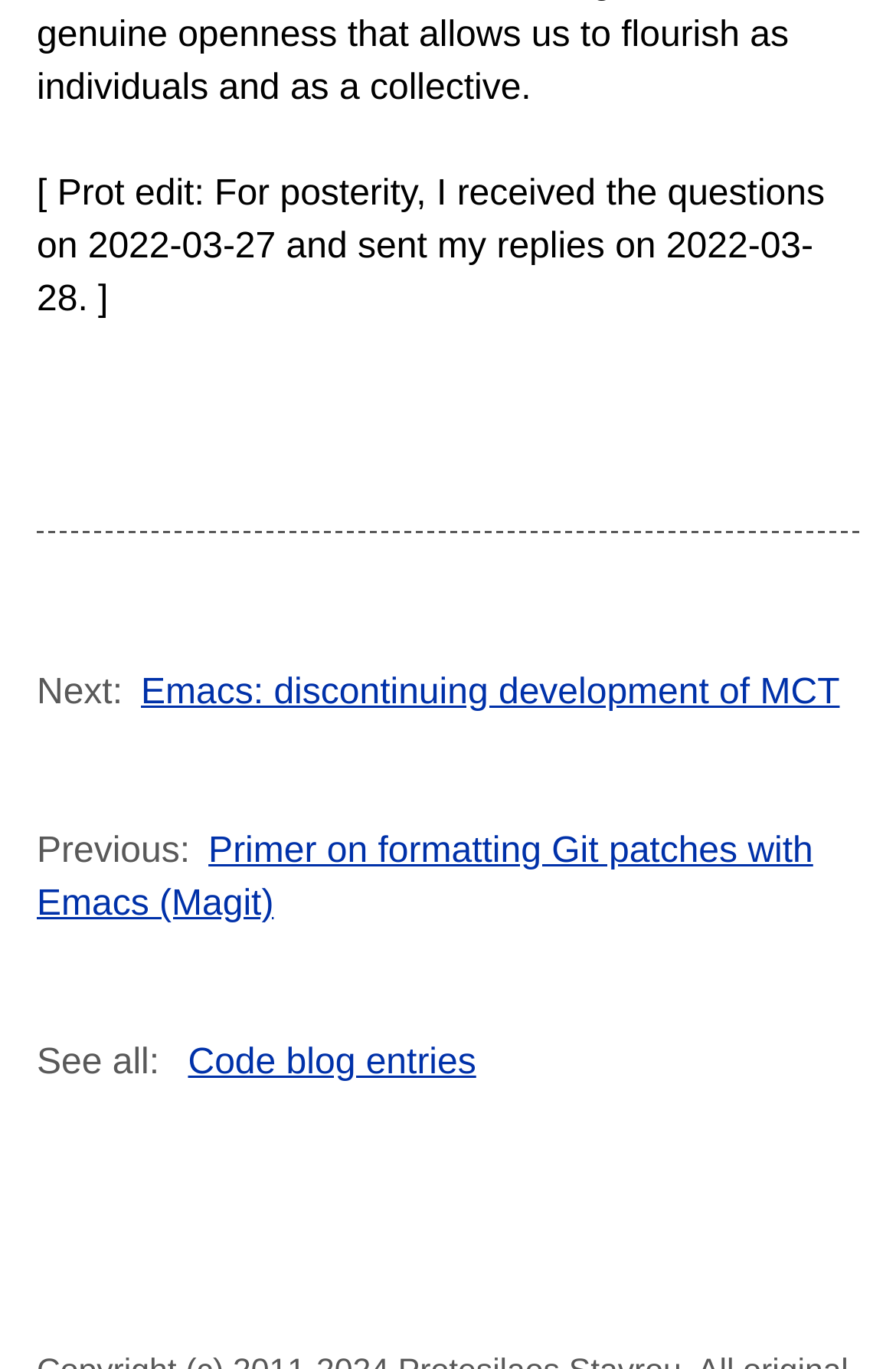Identify the bounding box for the described UI element: "Code blog entries".

[0.21, 0.763, 0.531, 0.791]